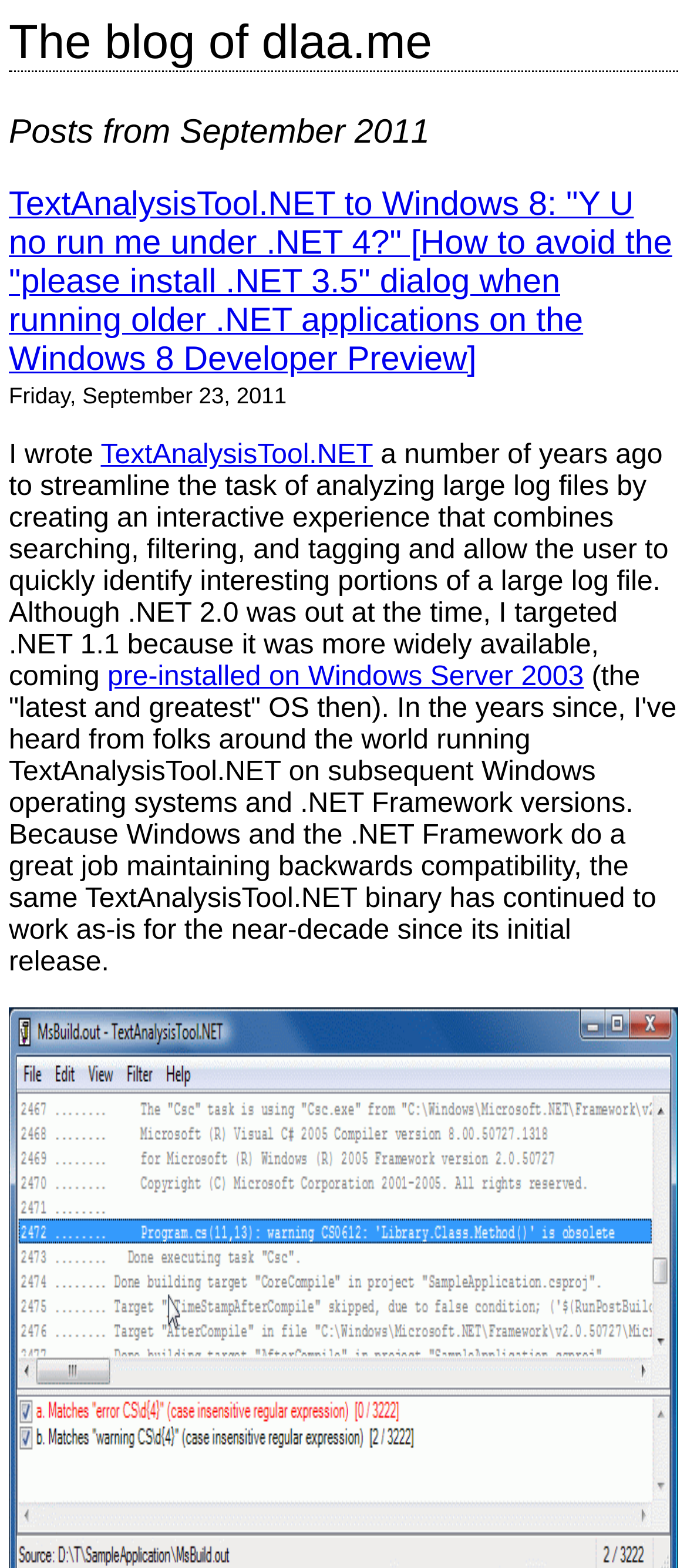Locate the UI element described by pre-installed on Windows Server 2003 and provide its bounding box coordinates. Use the format (top-left x, top-left y, bottom-right x, bottom-right y) with all values as floating point numbers between 0 and 1.

[0.156, 0.423, 0.85, 0.442]